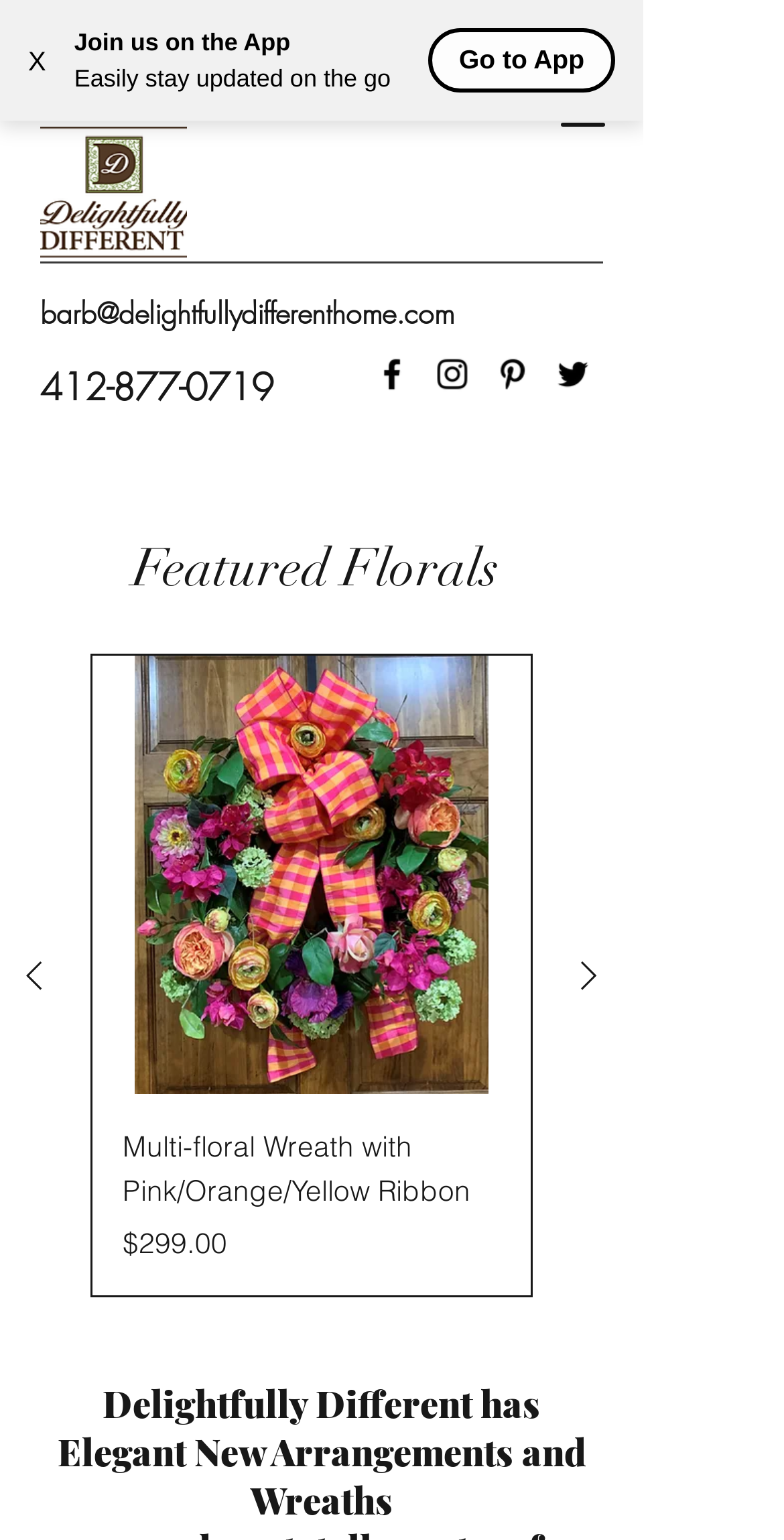Using the element description provided, determine the bounding box coordinates in the format (top-left x, top-left y, bottom-right x, bottom-right y). Ensure that all values are floating point numbers between 0 and 1. Element description: aria-label="Previous Product"

[0.013, 0.618, 0.074, 0.649]